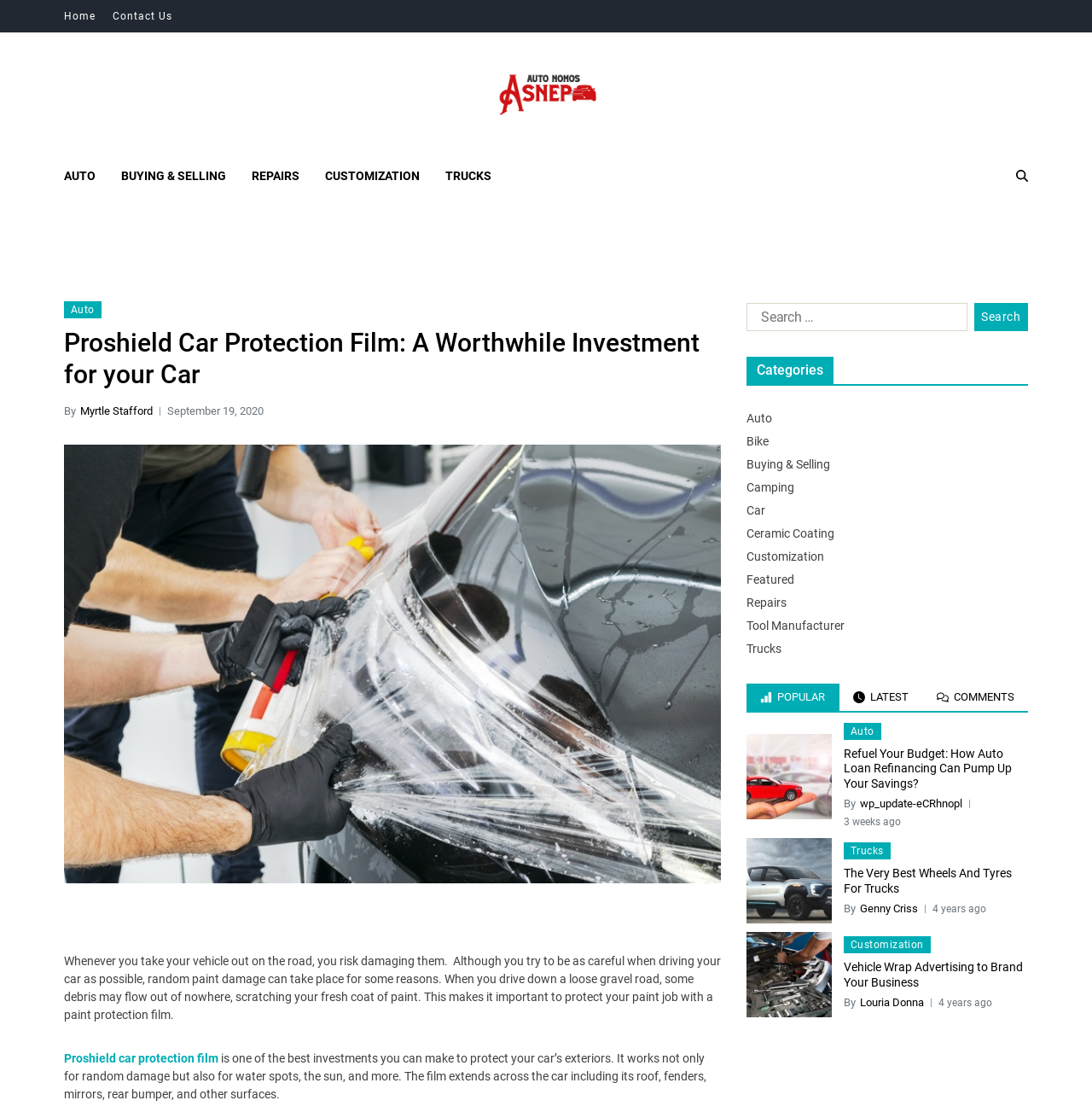Extract the bounding box coordinates for the HTML element that matches this description: "wp_update-eCRhnopl". The coordinates should be four float numbers between 0 and 1, i.e., [left, top, right, bottom].

[0.788, 0.712, 0.881, 0.727]